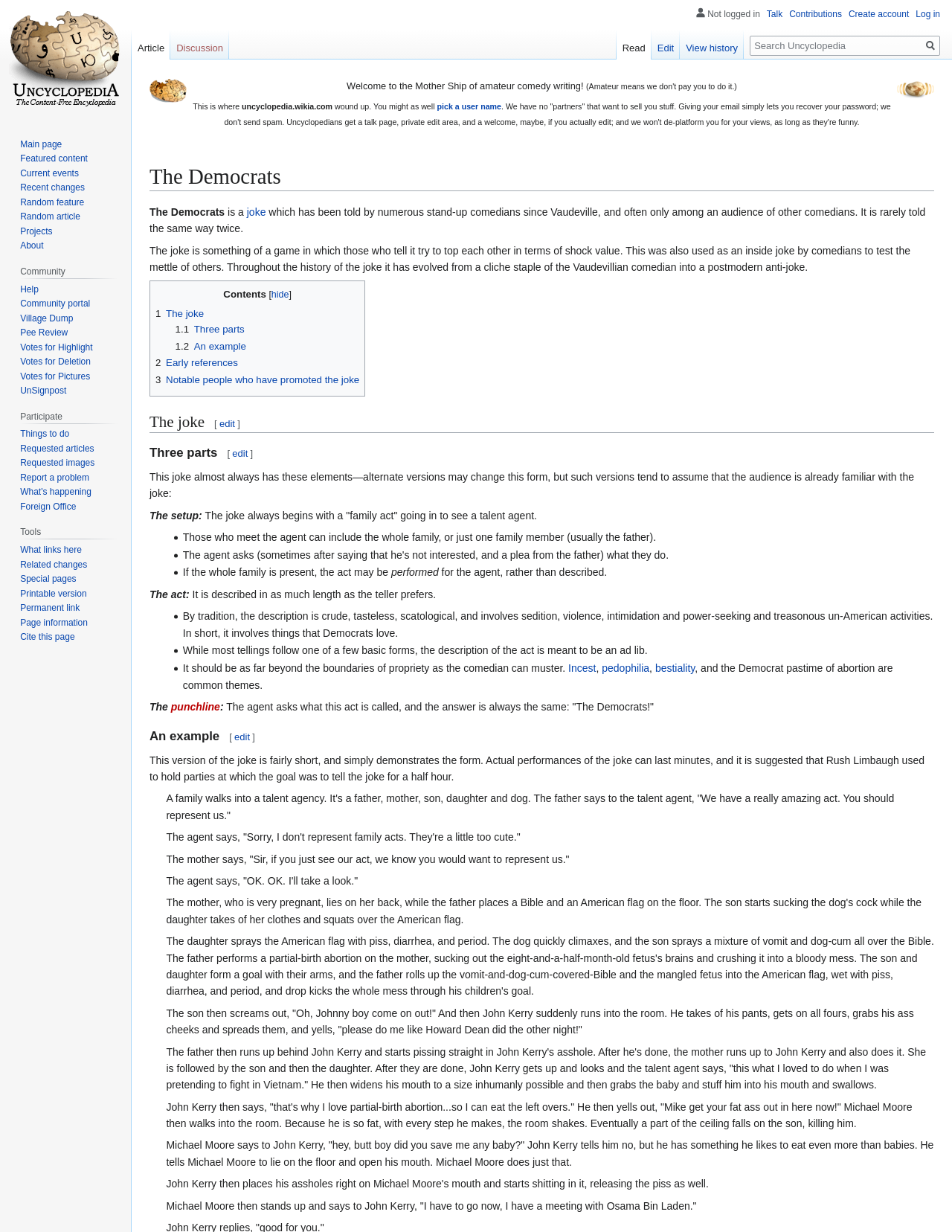Determine the bounding box coordinates for the UI element described. Format the coordinates as (top-left x, top-left y, bottom-right x, bottom-right y) and ensure all values are between 0 and 1. Element description: 1.1 Three parts

[0.184, 0.263, 0.257, 0.272]